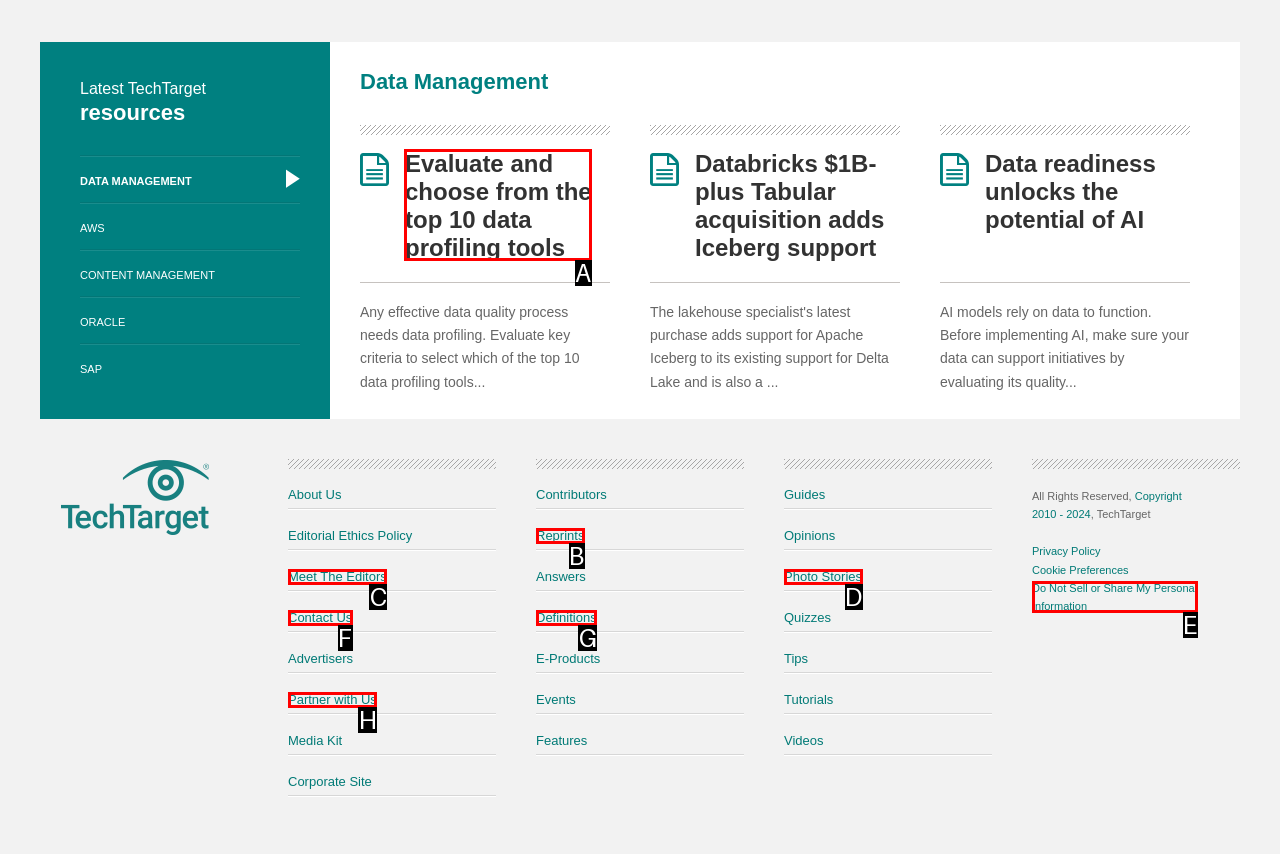For the instruction: Learn about 'Evaluate and choose from the top 10 data profiling tools', determine the appropriate UI element to click from the given options. Respond with the letter corresponding to the correct choice.

A